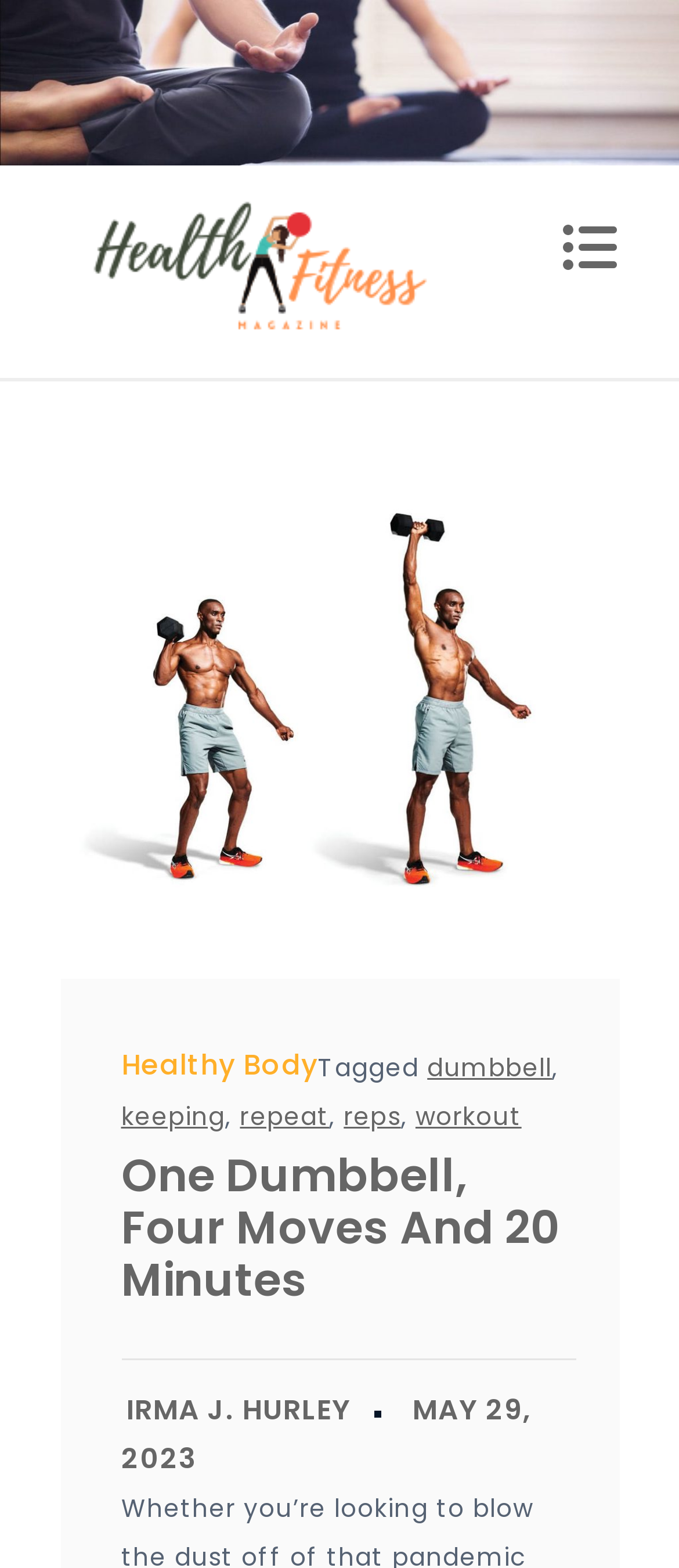Give a one-word or short phrase answer to this question: 
What is the author of the article?

IRMA J. HURLEY